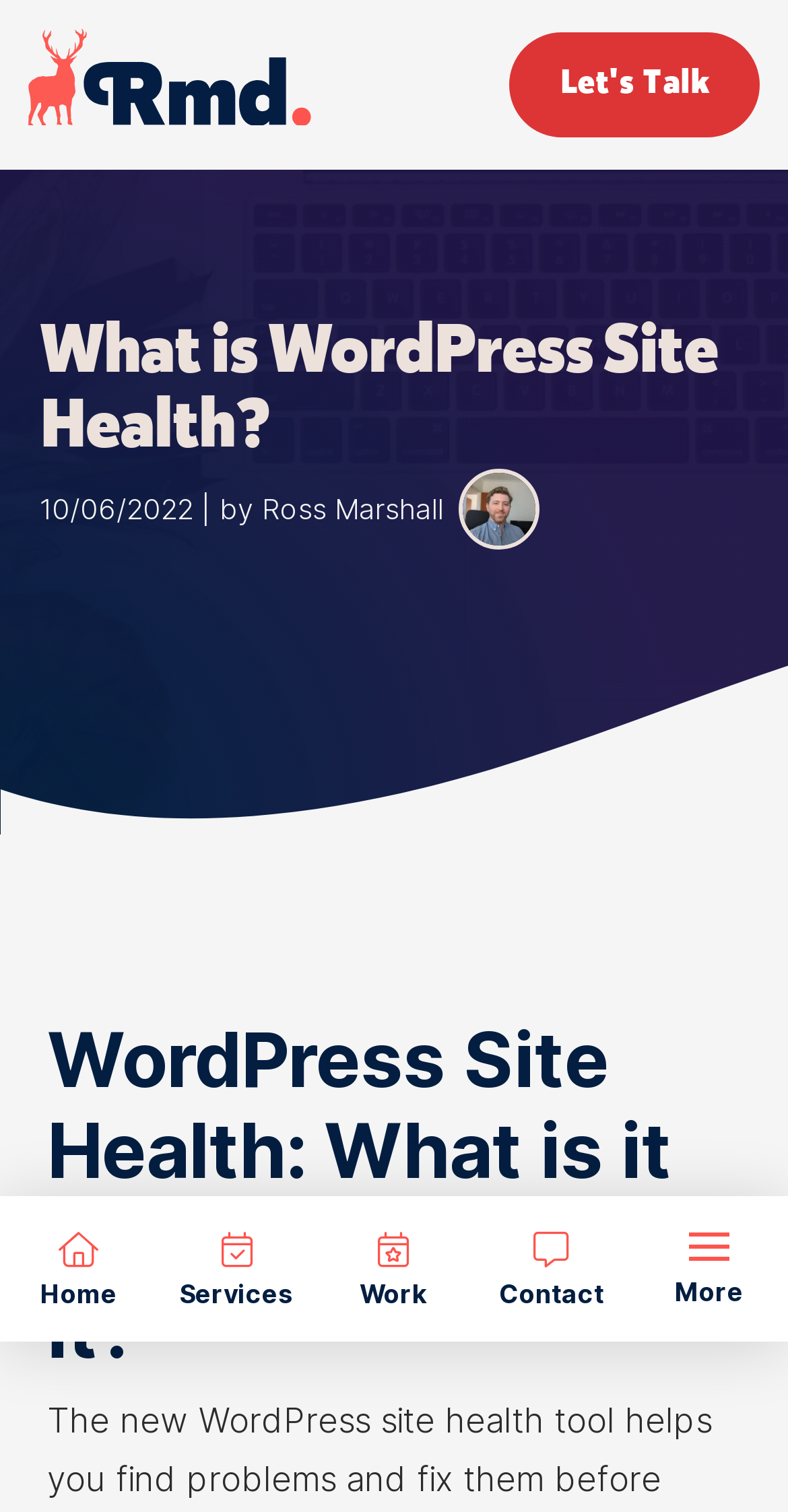What is the purpose of the 'Toggle Off Canvas Content' button? Examine the screenshot and reply using just one word or a brief phrase.

To show more content